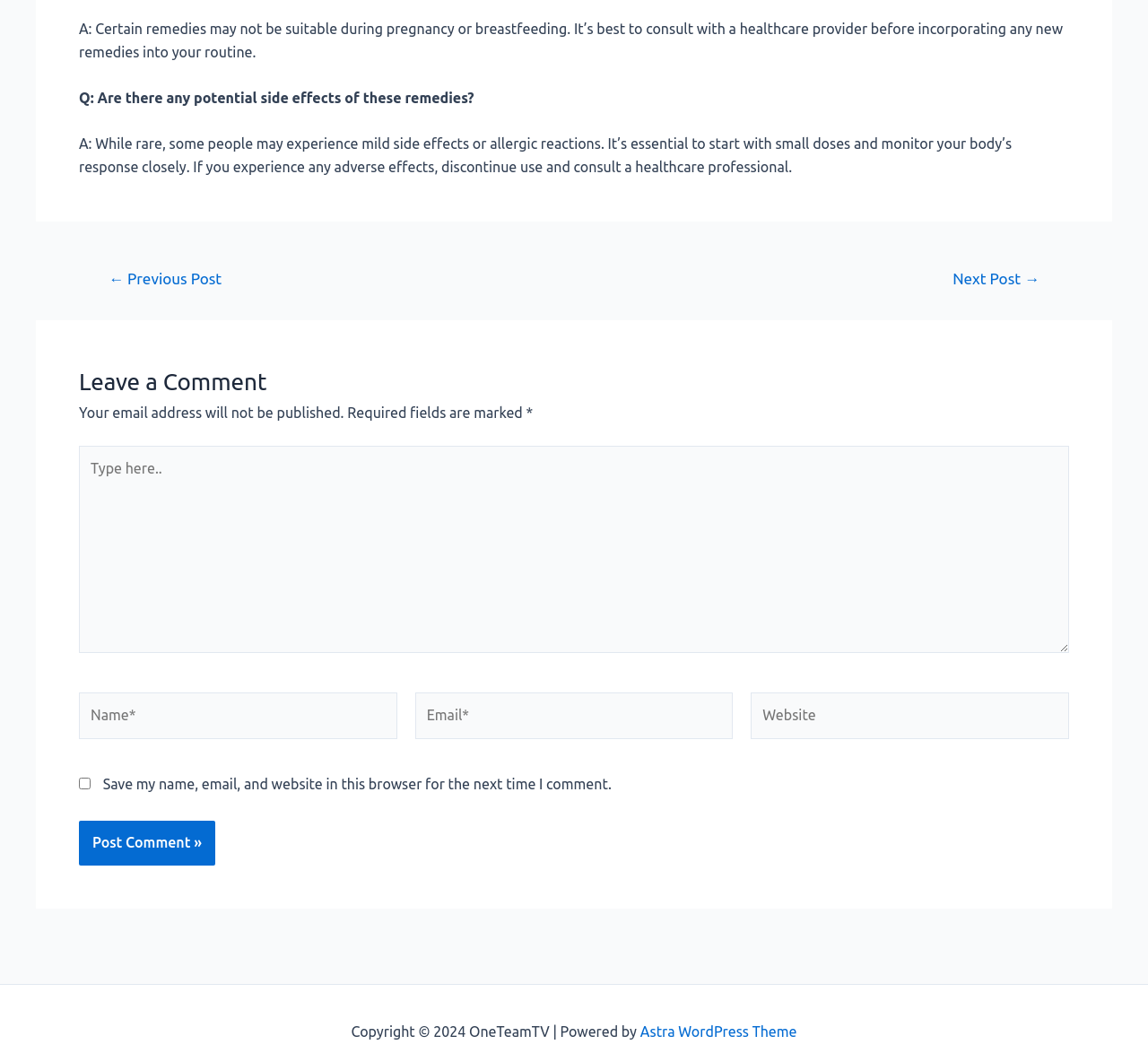Please find the bounding box coordinates of the element that you should click to achieve the following instruction: "Click the 'Post Comment »' button". The coordinates should be presented as four float numbers between 0 and 1: [left, top, right, bottom].

[0.069, 0.773, 0.187, 0.815]